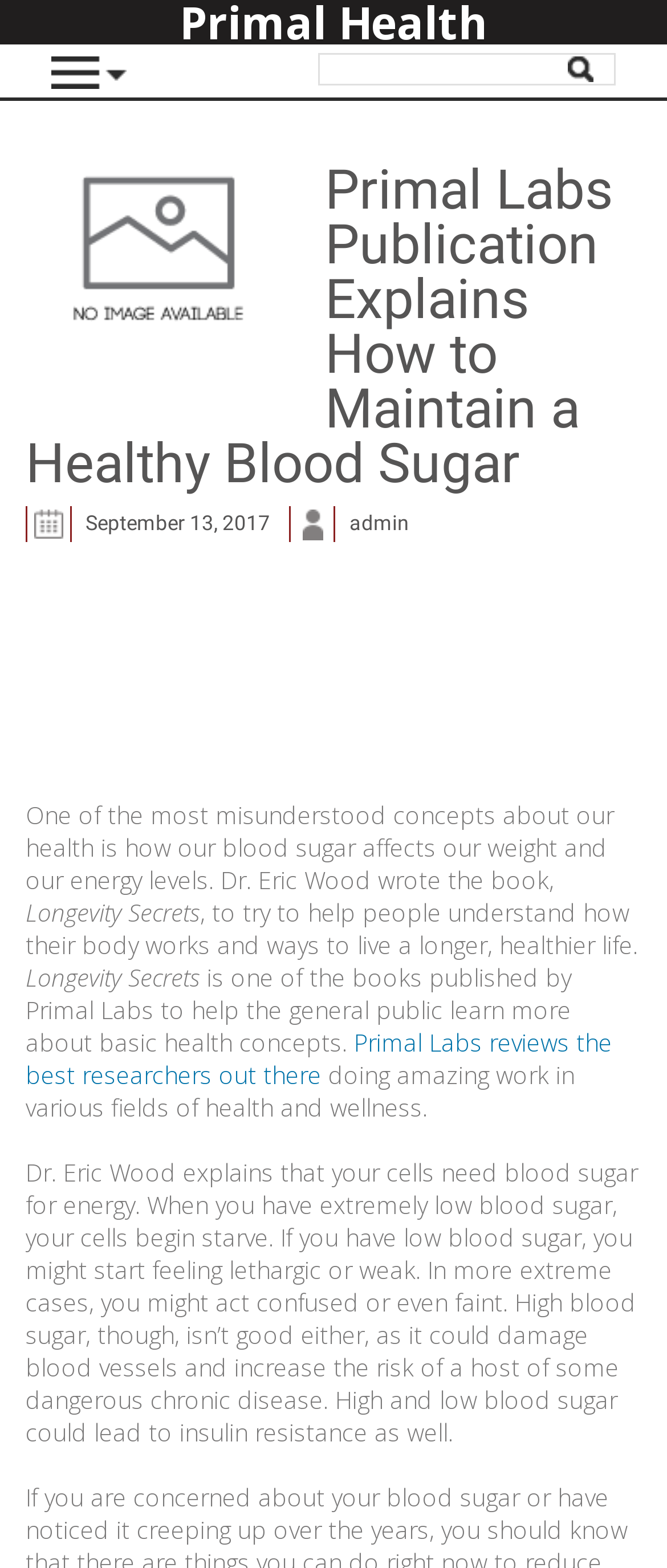What is the name of the book written by Dr. Eric Wood?
Answer the question in as much detail as possible.

The answer can be found in the StaticText element with the text 'Dr. Eric Wood wrote the book, Longevity Secrets, to try to help people understand how their body works and ways to live a longer, healthier life.'